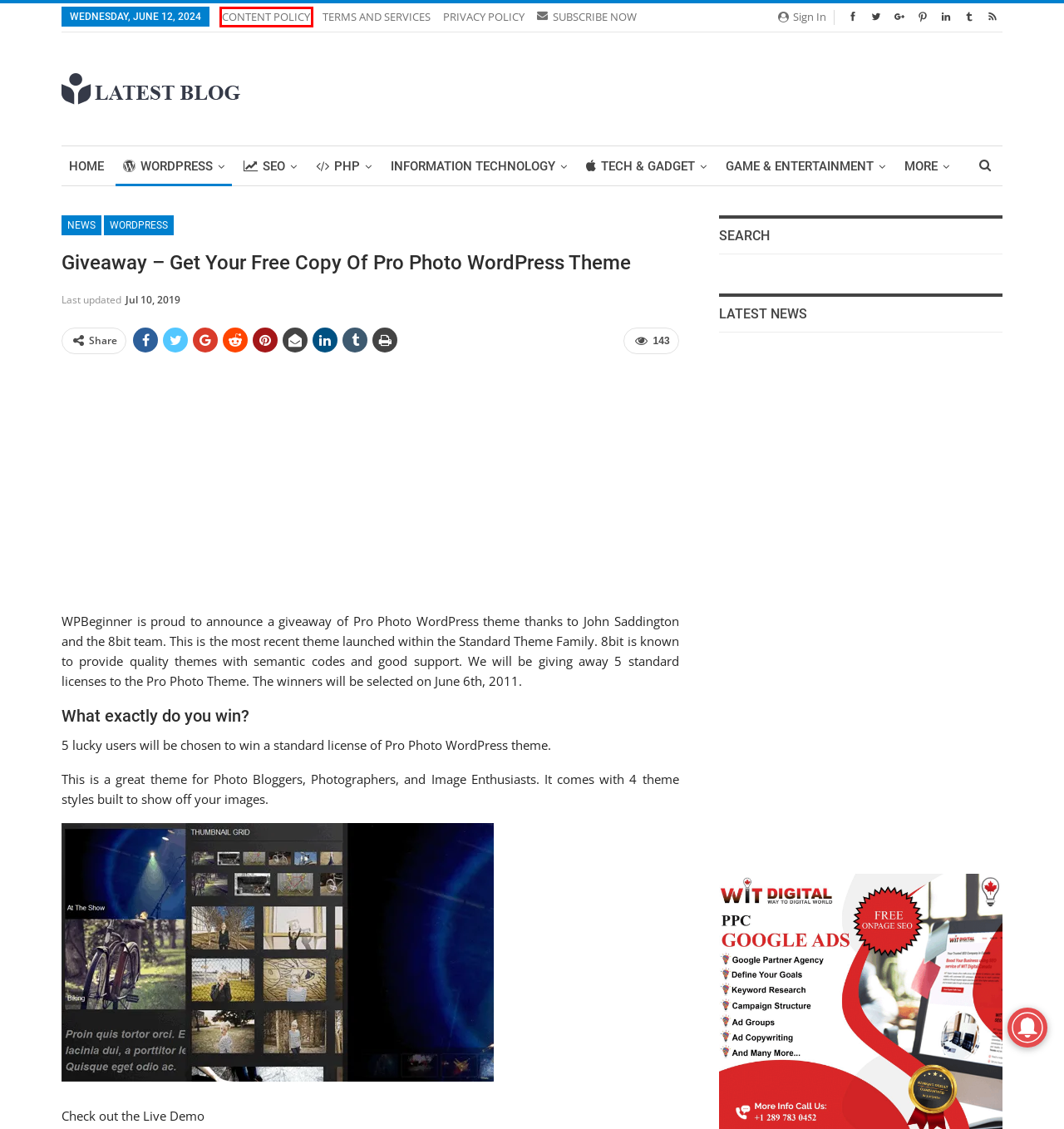You are provided with a screenshot of a webpage containing a red rectangle bounding box. Identify the webpage description that best matches the new webpage after the element in the bounding box is clicked. Here are the potential descriptions:
A. WordPress Archives - Latest Blog
B. Plugins Archives - Latest Blog
C. Contact Us | WIT Digital Inc.
D. showcase Archives - Latest Blog
E. Subscribe Now - Latest Blog
F. Beginners Guide Archives - Latest Blog
G. CONTENT POLICY - Latest Blog
H. PRIVACY POLICY - Latest Blog

G